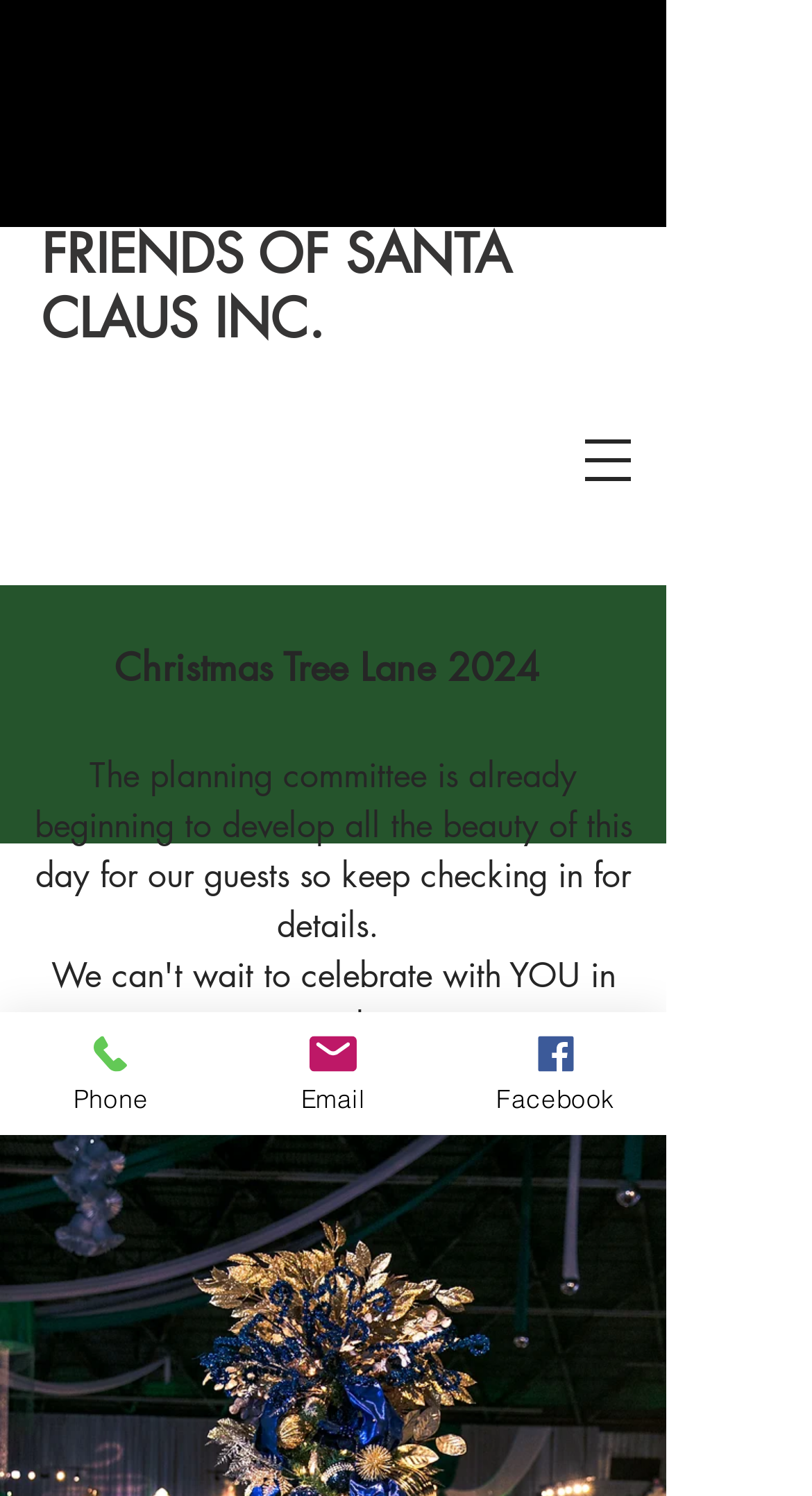From the element description: "Facebook", extract the bounding box coordinates of the UI element. The coordinates should be expressed as four float numbers between 0 and 1, in the order [left, top, right, bottom].

[0.547, 0.677, 0.821, 0.759]